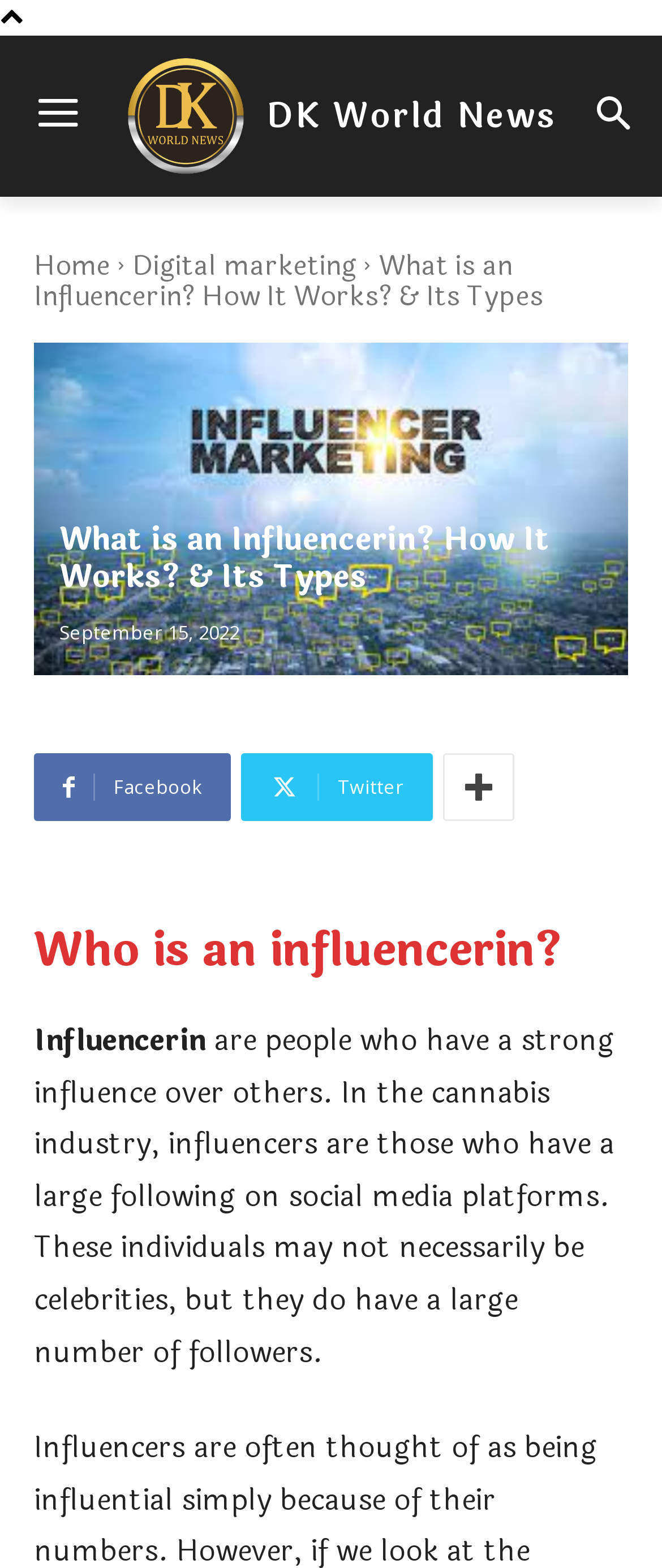For the following element description, predict the bounding box coordinates in the format (top-left x, top-left y, bottom-right x, bottom-right y). All values should be floating point numbers between 0 and 1. Description: title="More"

[0.669, 0.48, 0.777, 0.524]